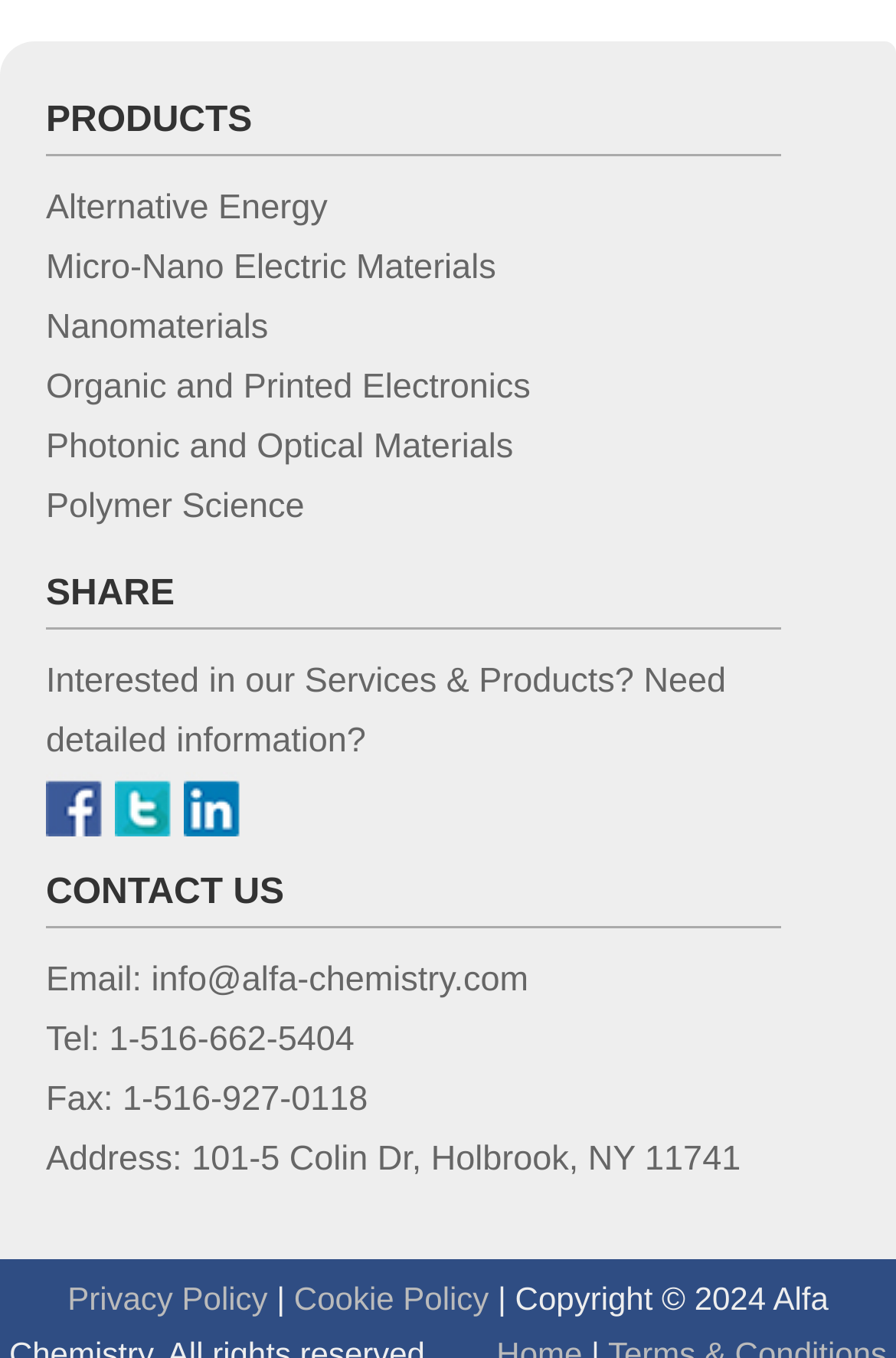From the details in the image, provide a thorough response to the question: How many social media links are there?

I counted the number of links with images, which are 'facebook', 'twitter', and 'linkedin', and there are 3 in total.